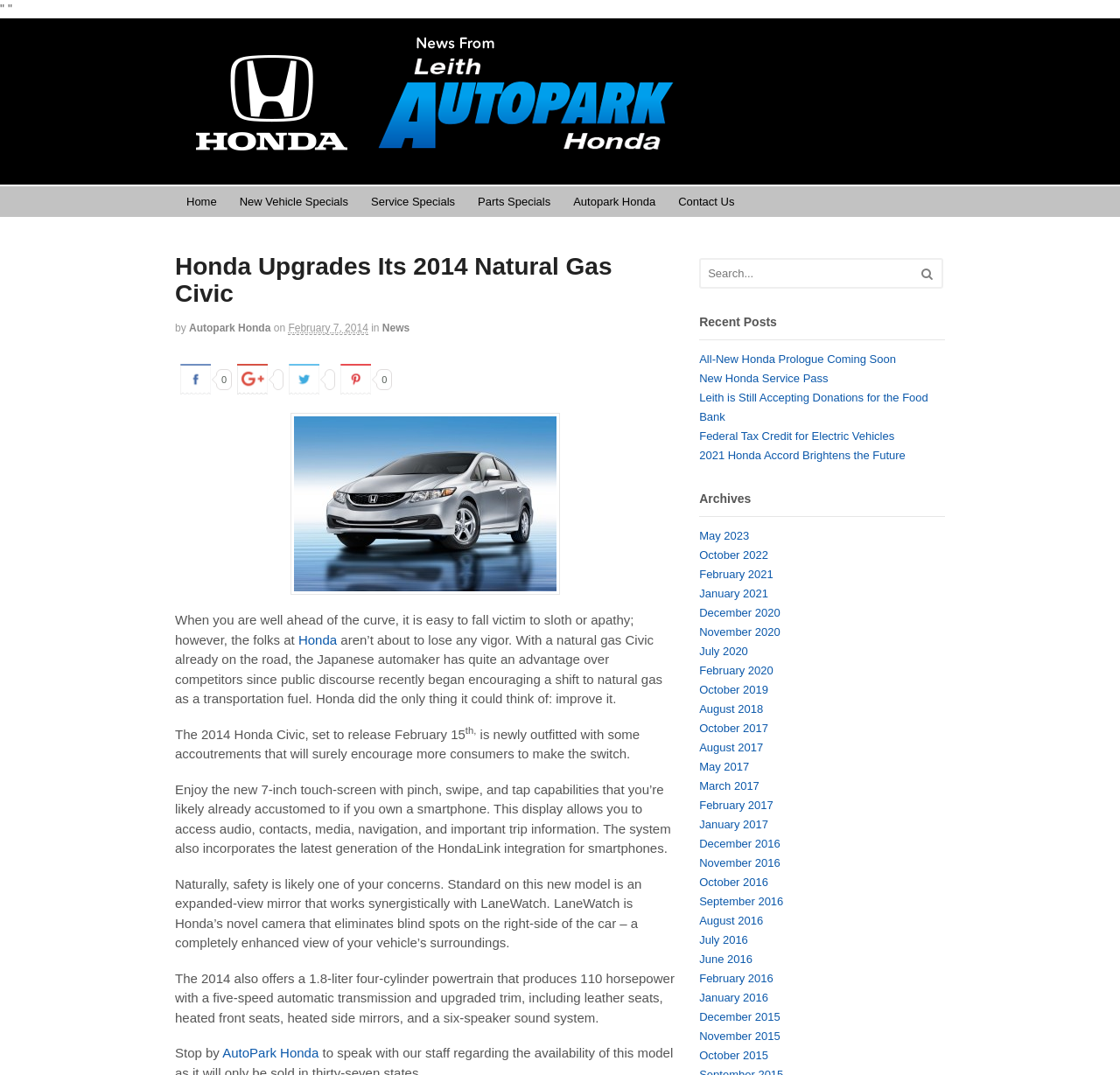Identify the bounding box coordinates of the element to click to follow this instruction: 'Read the 'Recent Posts''. Ensure the coordinates are four float values between 0 and 1, provided as [left, top, right, bottom].

[0.624, 0.293, 0.844, 0.317]